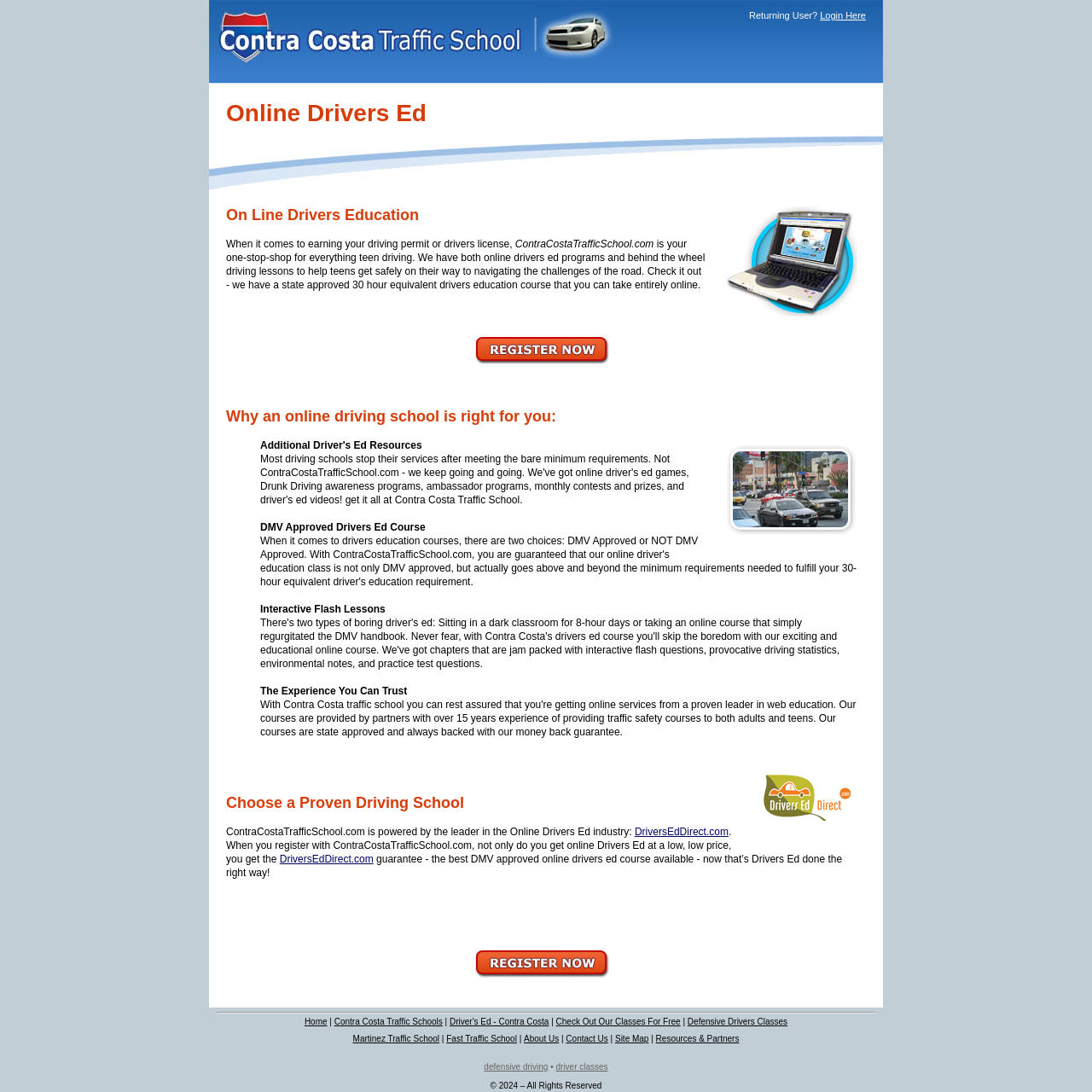Describe every aspect of the webpage comprehensively.

The webpage is a driving school website, specifically ContraCostaTrafficSchool.com, which offers online drivers education courses for Contra Costa residents. 

At the top of the page, there is a header section with a logo and a navigation menu. The logo is an image with the text "Contra Costa Drivers Ed" and is positioned on the left side of the header. To the right of the logo, there is a link "Returning User? Login Here". 

Below the header, there is a section that highlights the online drivers ed course, with a heading "Online Drivers Ed" and a brief description of the course. 

The main content of the page is divided into several sections. The first section describes the benefits of choosing ContraCostaTrafficSchool.com, with a heading "Why an online driving school is right for you:". This section includes several subheadings, such as "Driver Education Online", "DMV Approved Drivers Ed Course", "Interactive Flash Lessons", and "The Experience You Can Trust". 

The next section is about the features of the online course, with a heading "On Line Drivers Education". This section includes a brief description of the course, a call-to-action link "Register for Driving School today!", and several images. 

The page also has a footer section with a horizontal separator line and several links to other pages, including "Home", "Contra Costa Traffic Schools", "Driver's Ed - Contra Costa", and others. There is also a copyright notice at the bottom of the page.